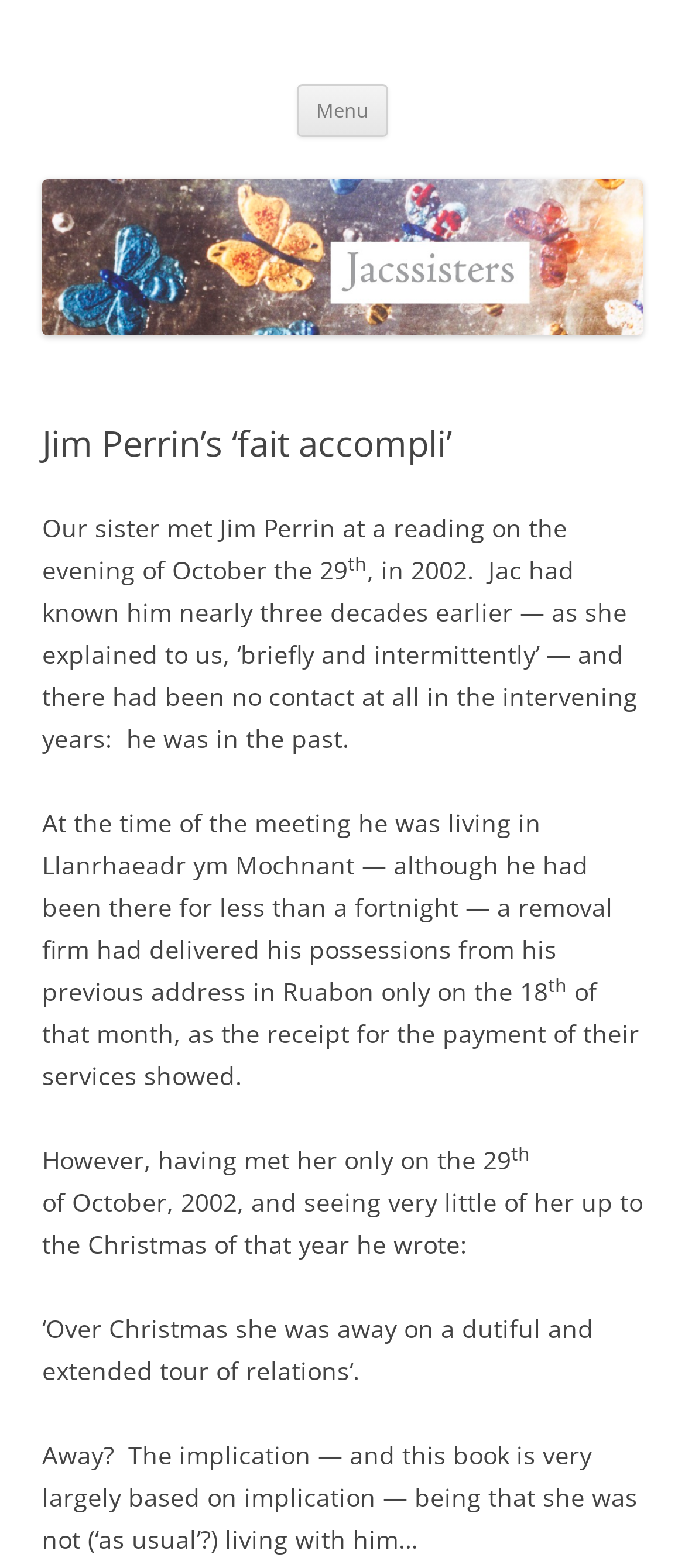What was the sister doing over Christmas?
Answer the question in a detailed and comprehensive manner.

The text on the page states 'Over Christmas she was away on a dutiful and extended tour of relations.' This indicates that the sister was away on a tour of relations over Christmas.